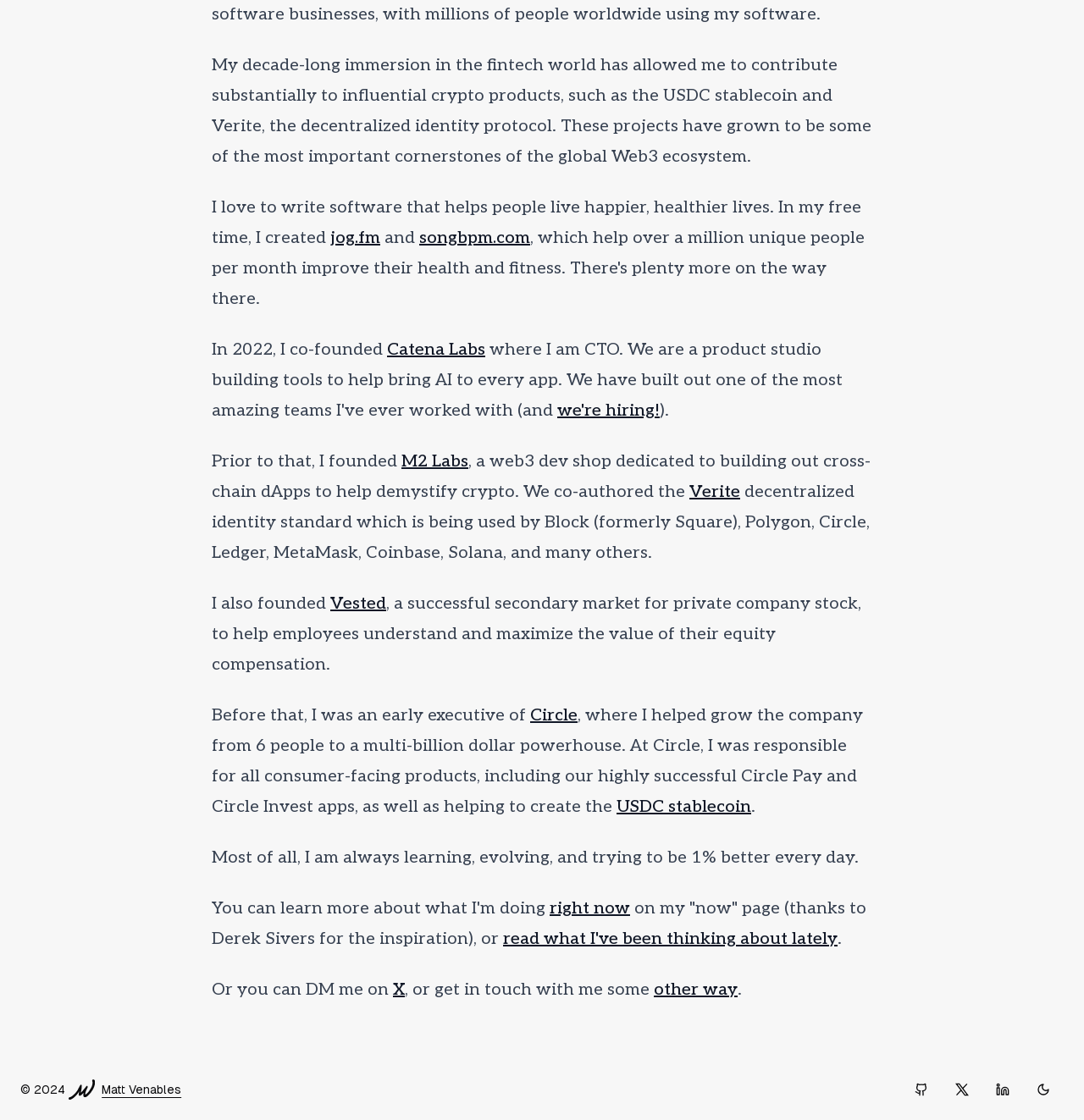Given the description of the UI element: "songbpm.com", predict the bounding box coordinates in the form of [left, top, right, bottom], with each value being a float between 0 and 1.

[0.387, 0.203, 0.489, 0.222]